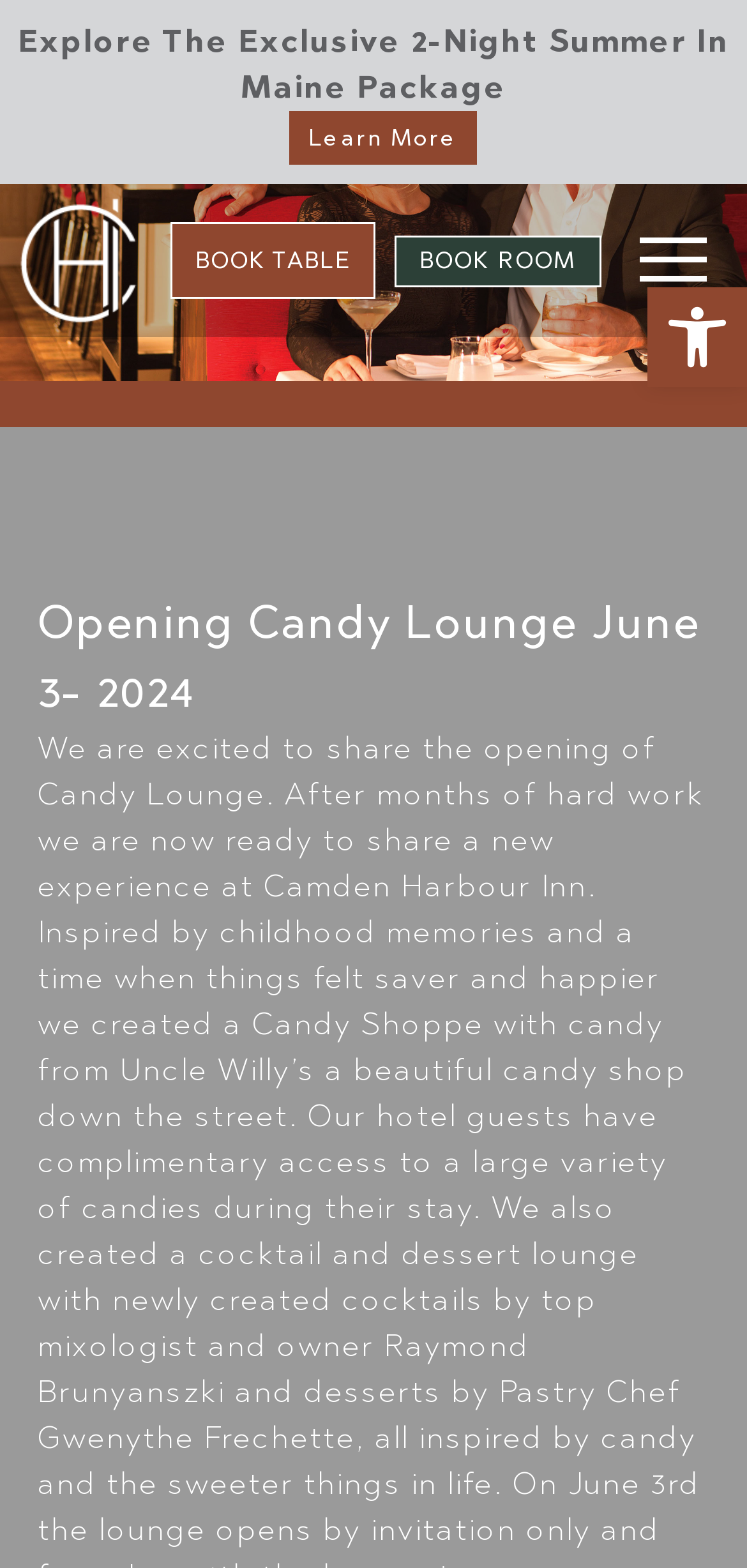What can be booked on the webpage? Look at the image and give a one-word or short phrase answer.

Table or Room